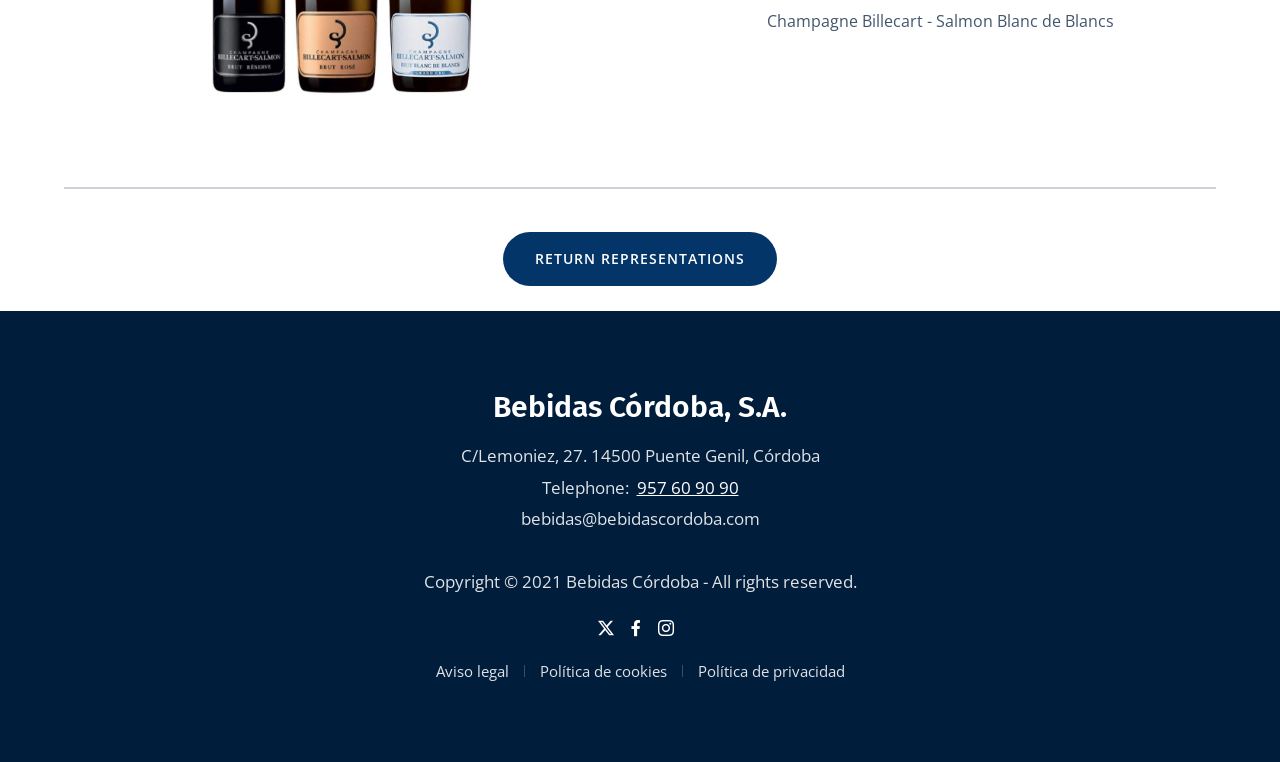Reply to the question with a single word or phrase:
How many social media links are at the bottom of the page?

3